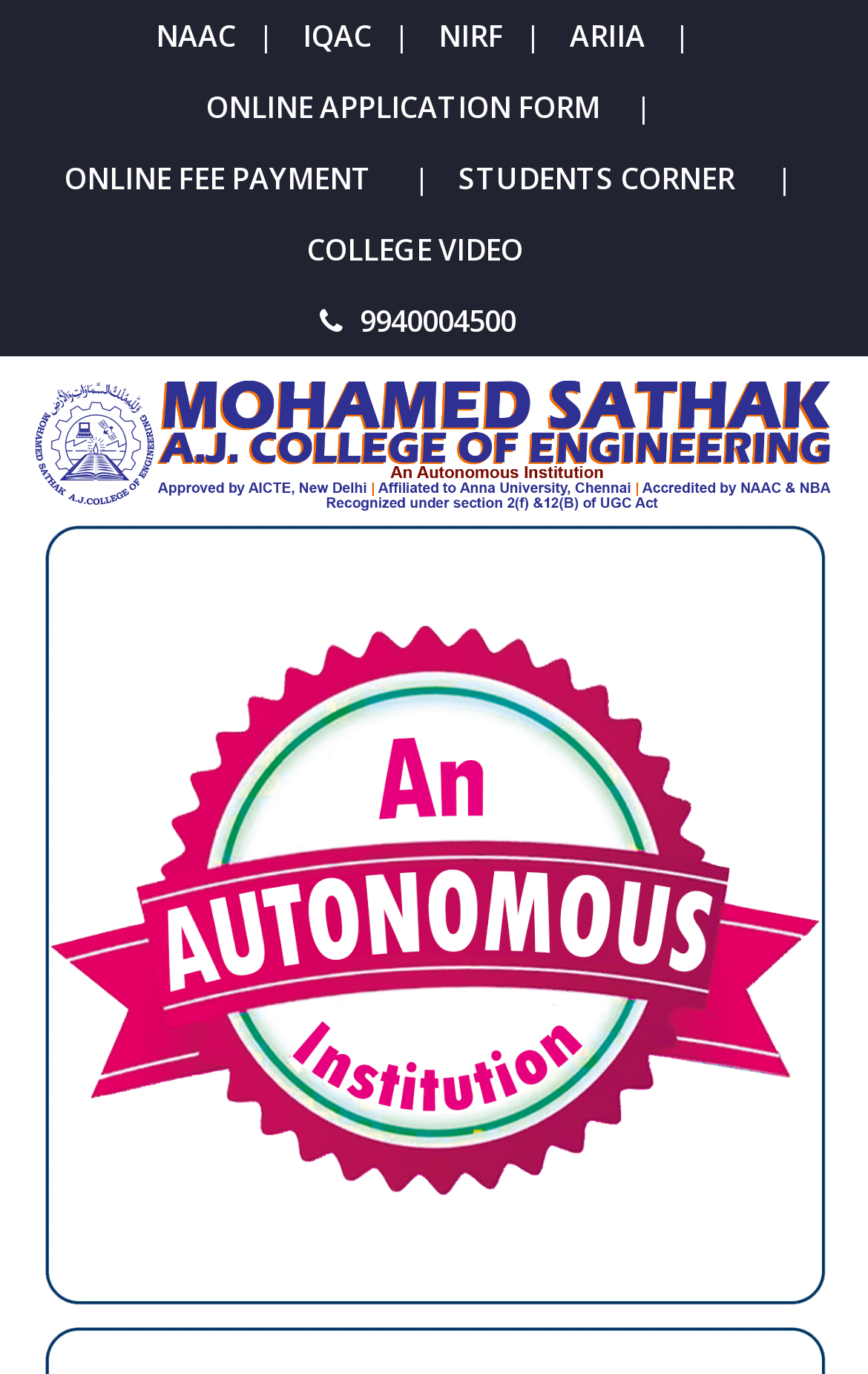Determine the bounding box coordinates for the clickable element required to fulfill the instruction: "Check the Copyright Notice". Provide the coordinates as four float numbers between 0 and 1, i.e., [left, top, right, bottom].

None